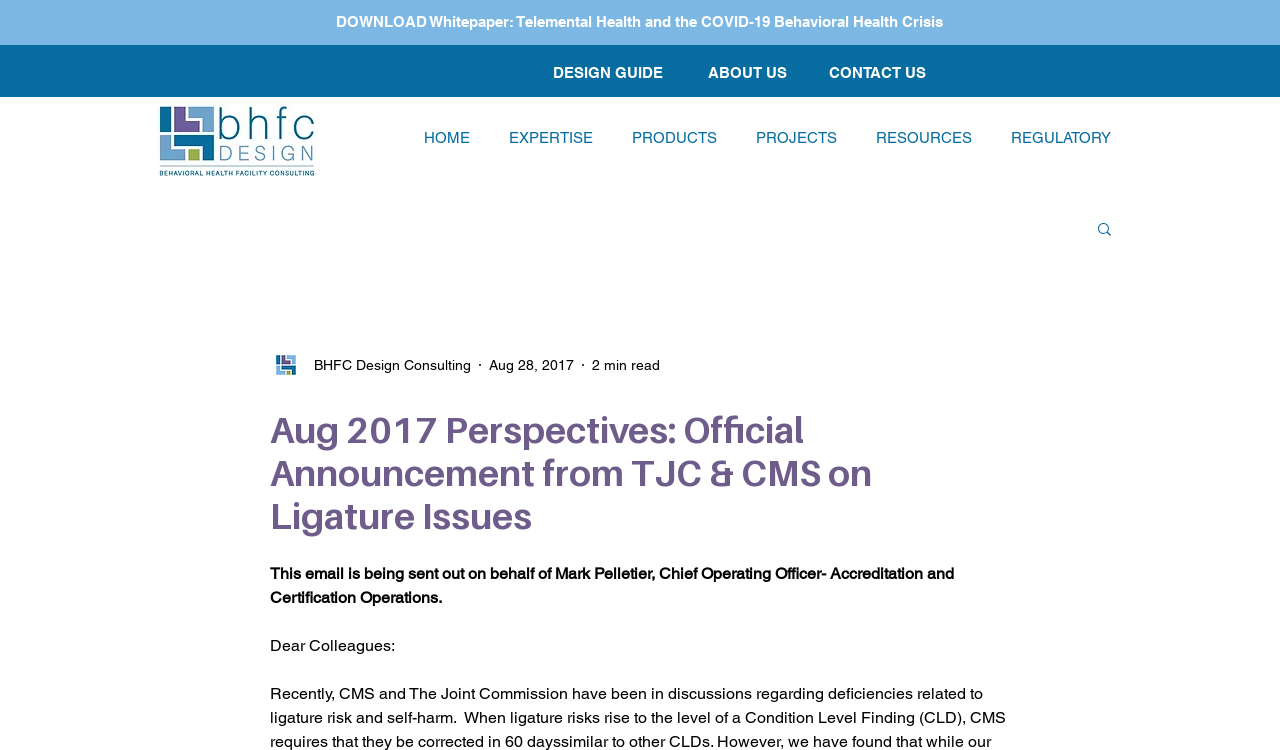Specify the bounding box coordinates (top-left x, top-left y, bottom-right x, bottom-right y) of the UI element in the screenshot that matches this description: CONTACT US

[0.64, 0.076, 0.731, 0.116]